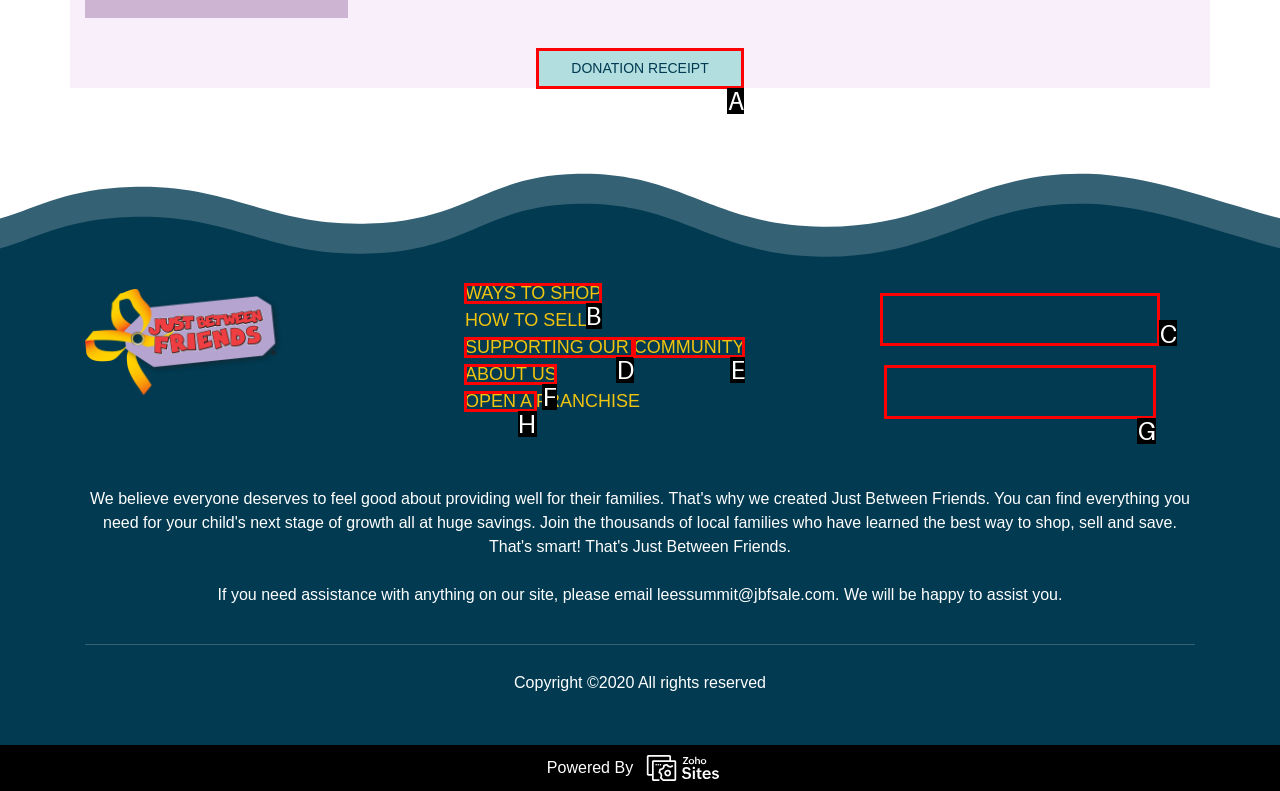Find the option you need to click to complete the following instruction: Login as a seller
Answer with the corresponding letter from the choices given directly.

C